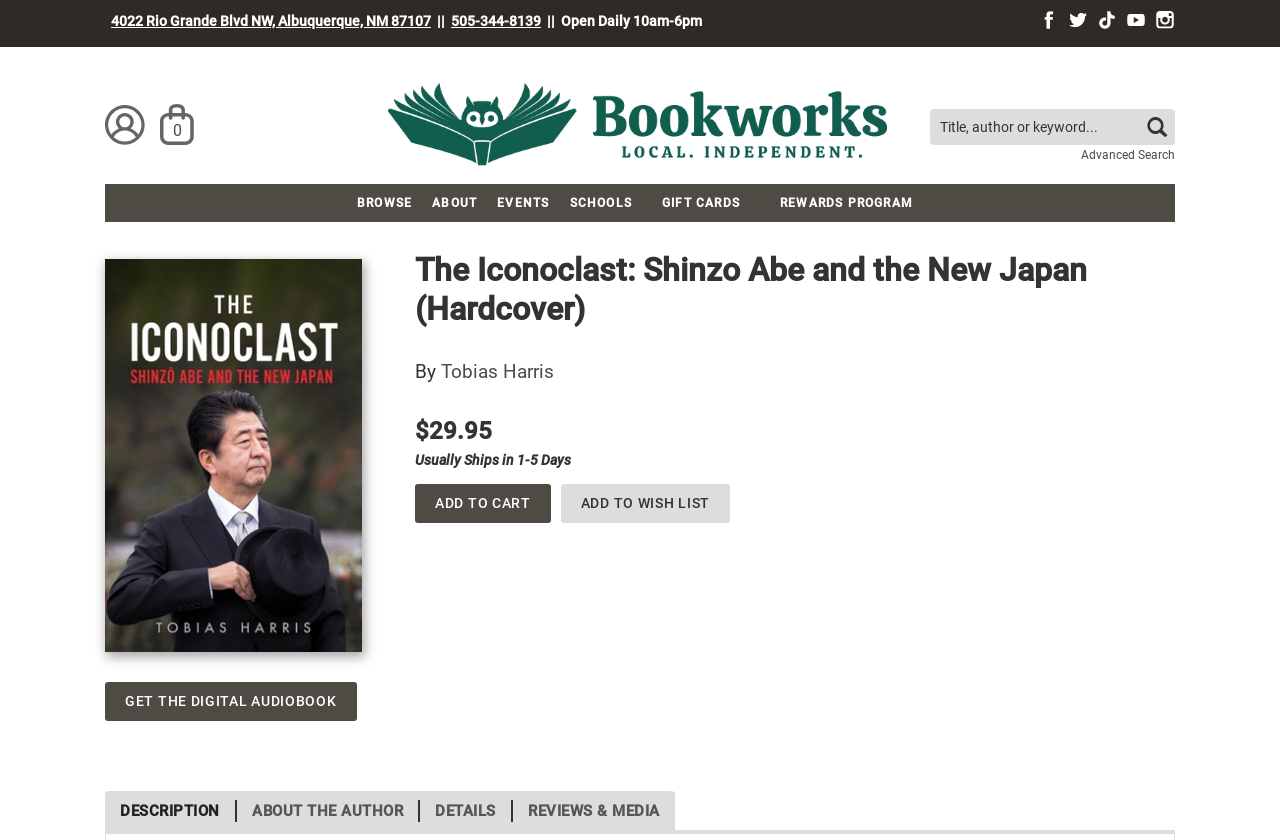Locate the bounding box coordinates of the UI element described by: "Reviews & Media". The bounding box coordinates should consist of four float numbers between 0 and 1, i.e., [left, top, right, bottom].

[0.401, 0.953, 0.527, 0.979]